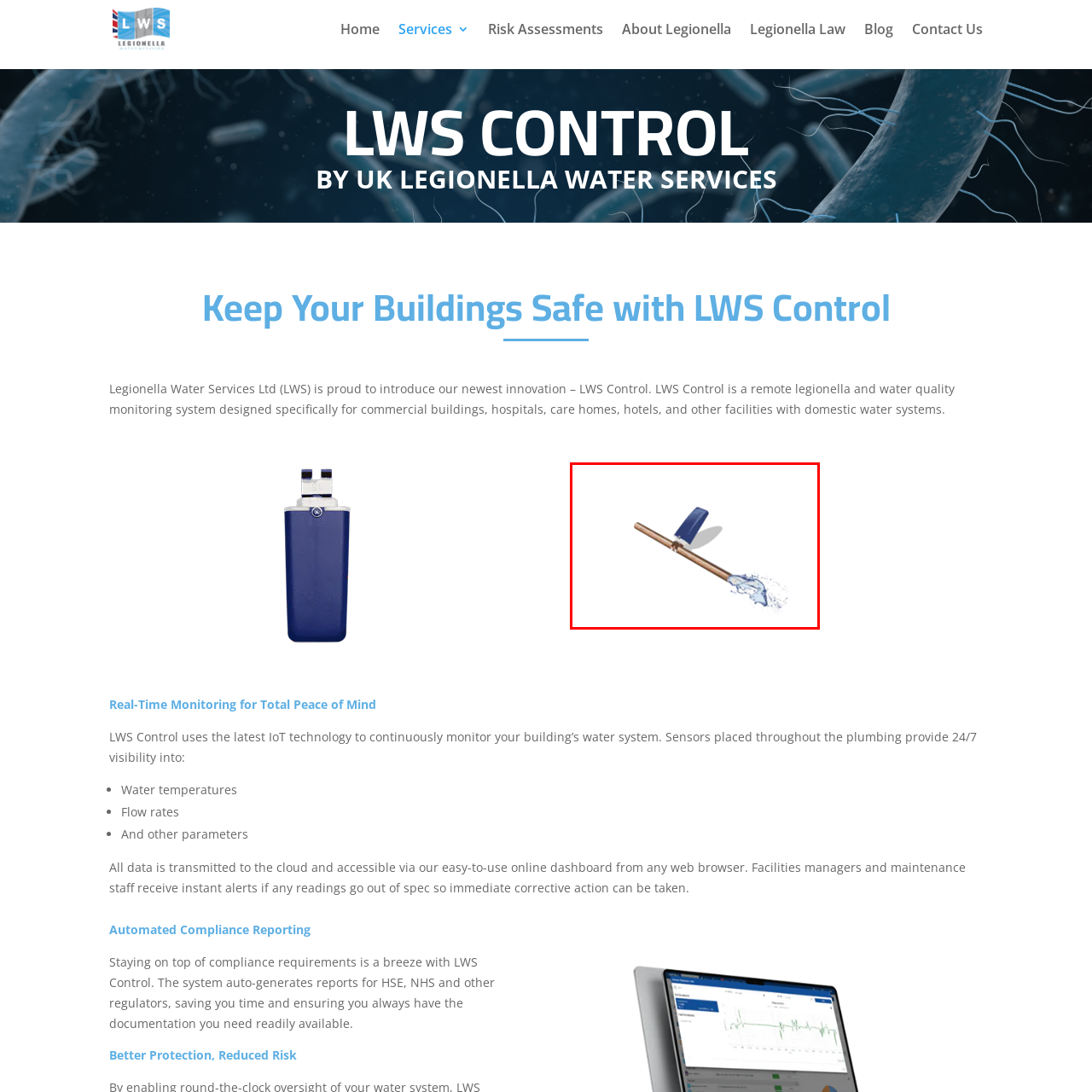What is the purpose of LWS Control?
Inspect the image inside the red bounding box and answer the question with as much detail as you can.

According to the caption, LWS Control is a remote legionella and water quality monitoring system by Legionella Water Services, which provides real-time monitoring to ensure the safety and compliance of water systems in various facilities.